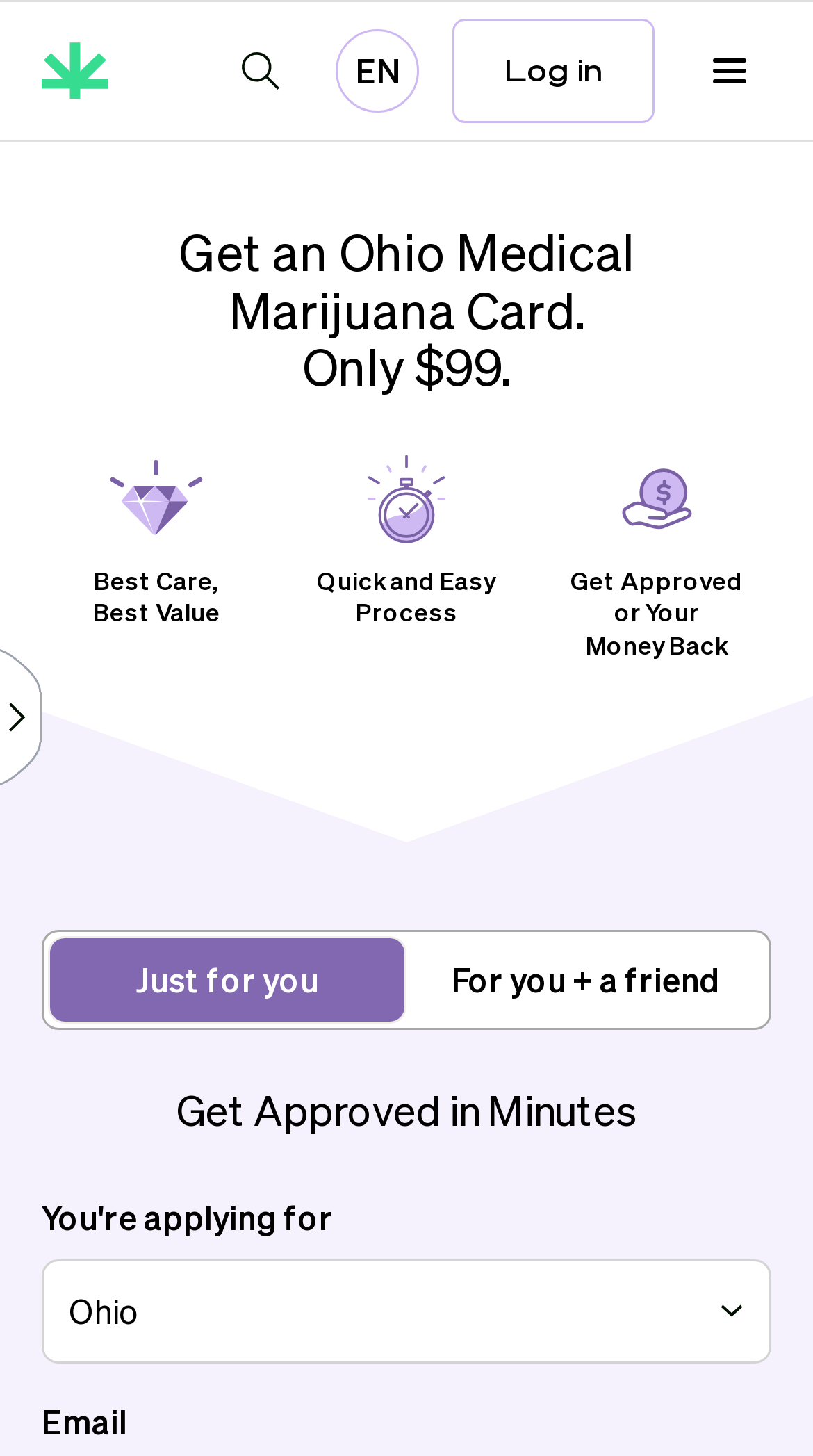Find the bounding box coordinates of the element you need to click on to perform this action: 'Click the 'Log in' link'. The coordinates should be represented by four float values between 0 and 1, in the format [left, top, right, bottom].

[0.051, 0.739, 0.949, 0.811]